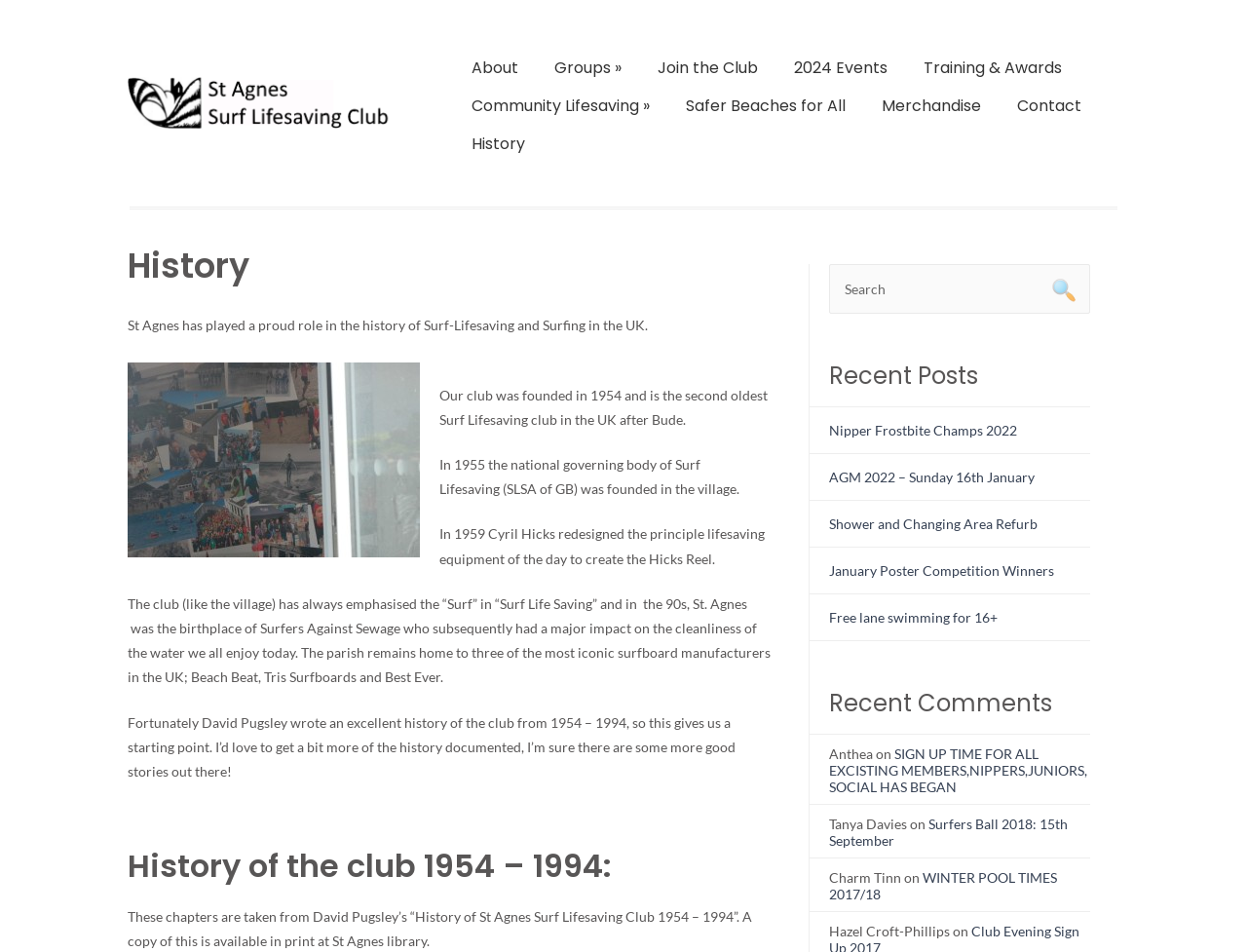Find the bounding box coordinates corresponding to the UI element with the description: "value="Search"". The coordinates should be formatted as [left, top, right, bottom], with values as floats between 0 and 1.

[0.839, 0.277, 0.874, 0.329]